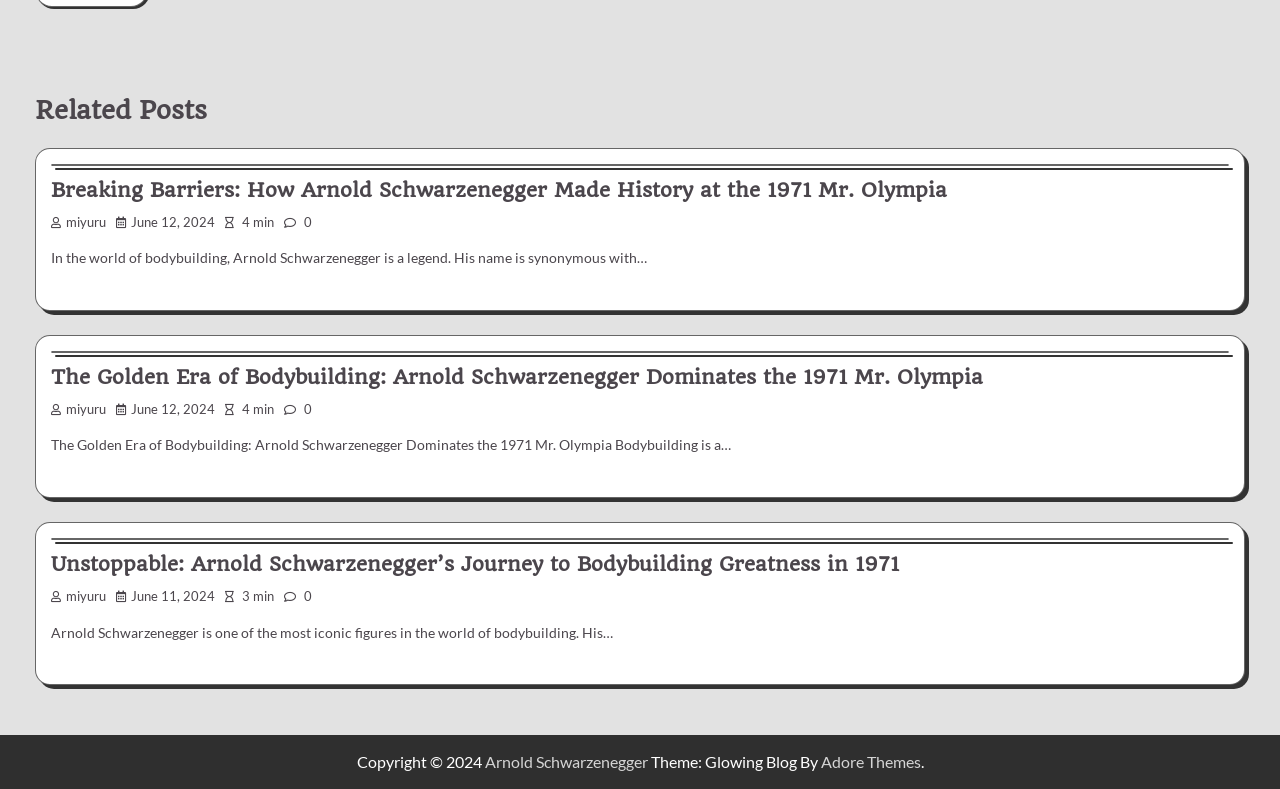Please identify the bounding box coordinates of the region to click in order to complete the task: "Click on the 'Life Style' link". The coordinates must be four float numbers between 0 and 1, specified as [left, top, right, bottom].

[0.048, 0.17, 0.111, 0.196]